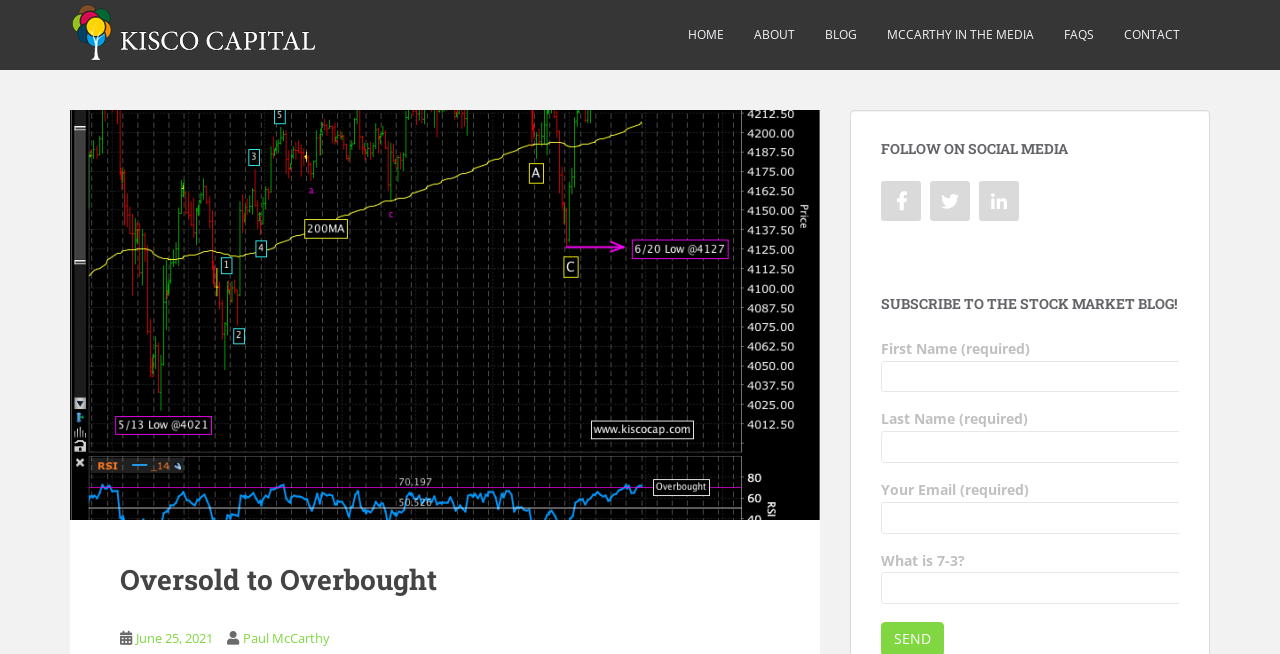Carefully examine the image and provide an in-depth answer to the question: What is the topic of the latest article?

I looked at the heading of the article section and found that the topic of the latest article is 'Oversold to Overbought'.